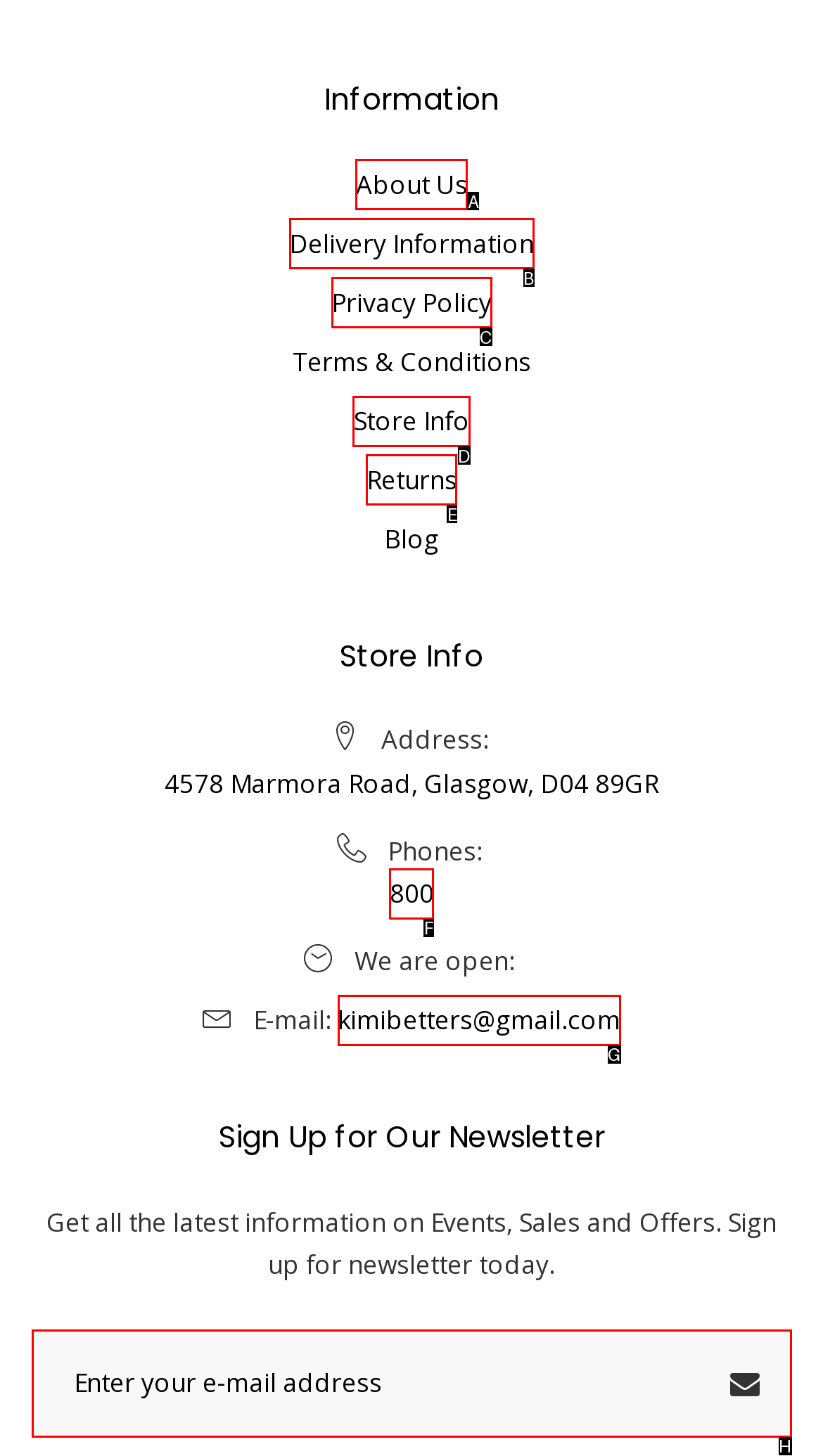Decide which HTML element to click to complete the task: View Store Info Provide the letter of the appropriate option.

D